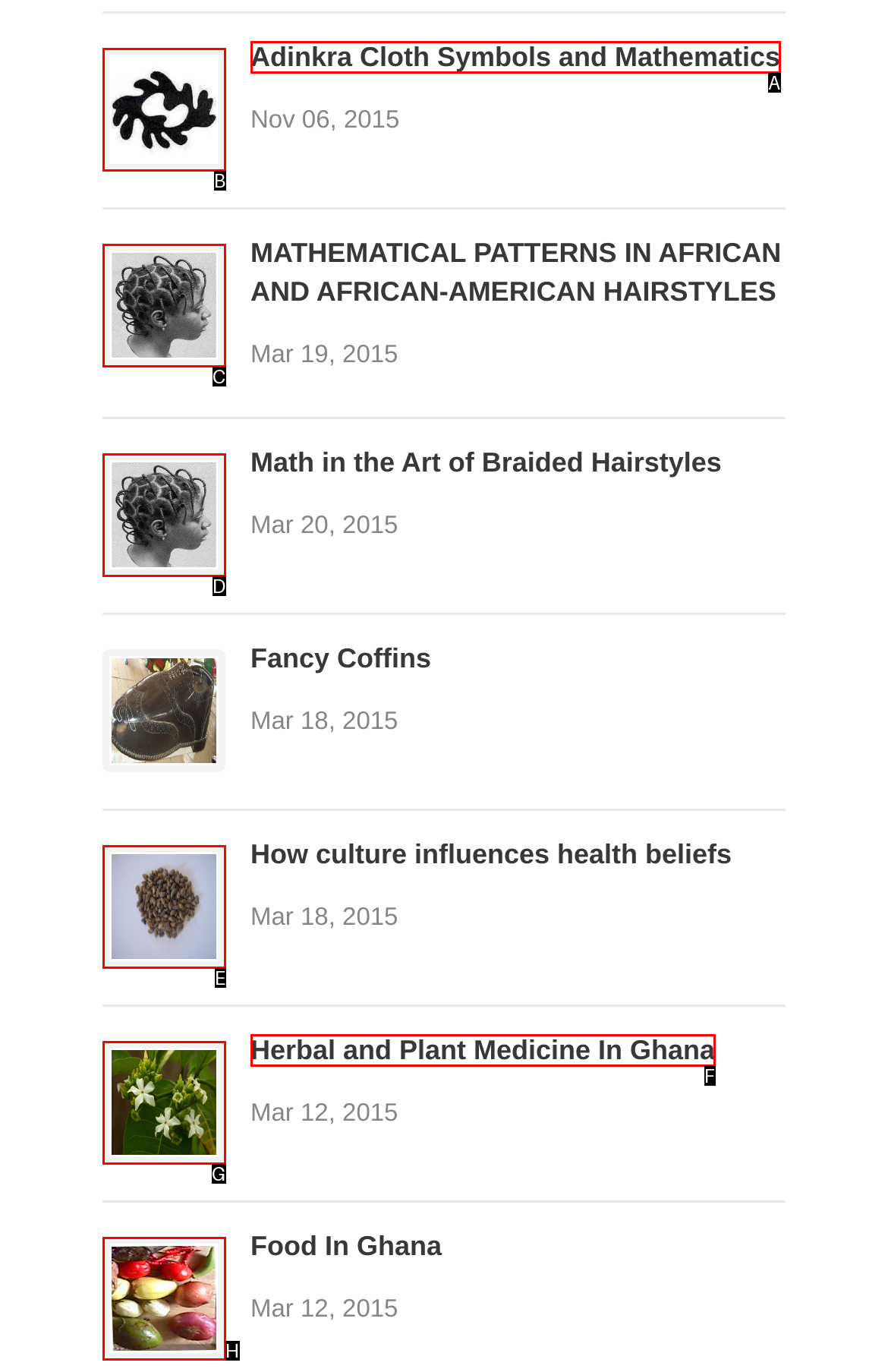Point out the option that best suits the description: Adinkra Cloth Symbols and Mathematics
Indicate your answer with the letter of the selected choice.

A